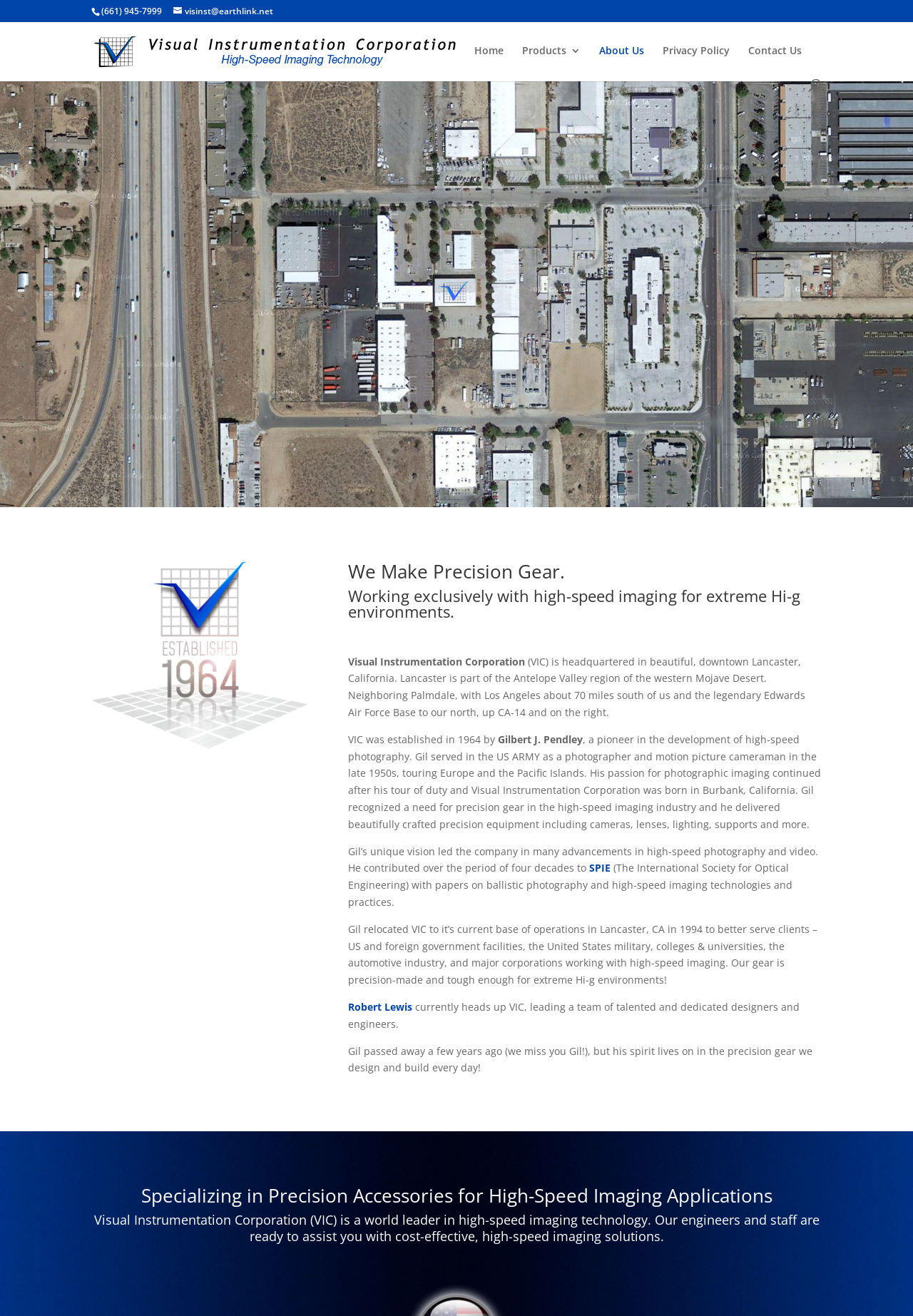Determine the bounding box coordinates of the clickable area required to perform the following instruction: "Learn more about SPIE". The coordinates should be represented as four float numbers between 0 and 1: [left, top, right, bottom].

[0.645, 0.654, 0.669, 0.665]